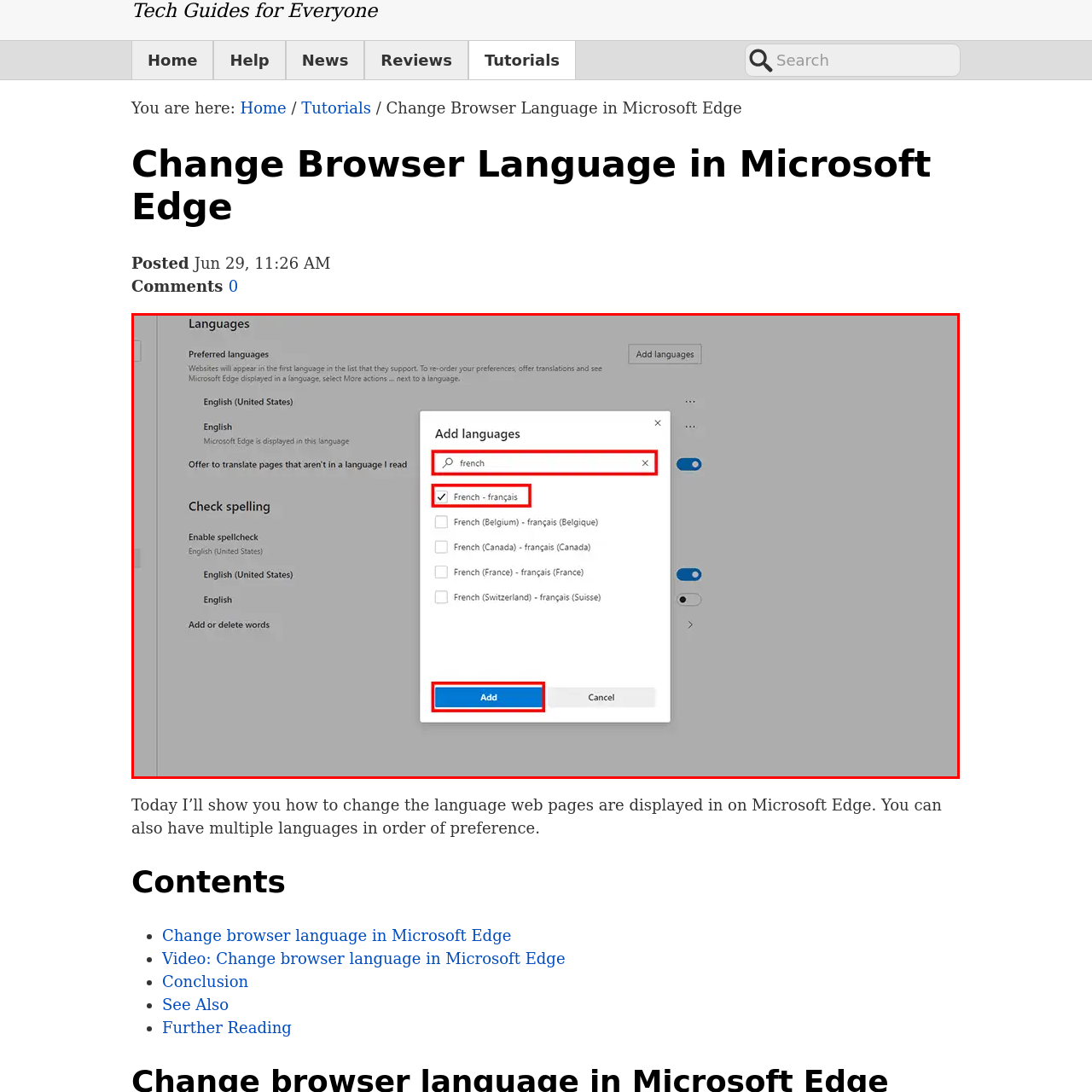Please examine the image highlighted by the red boundary and provide a comprehensive response to the following question based on the visual content: 
How many language options are presented in the list?

The list presents multiple language options, including variations of French from different regions such as Belgium, Canada, France, and Switzerland, in addition to the selected 'French - français' option.